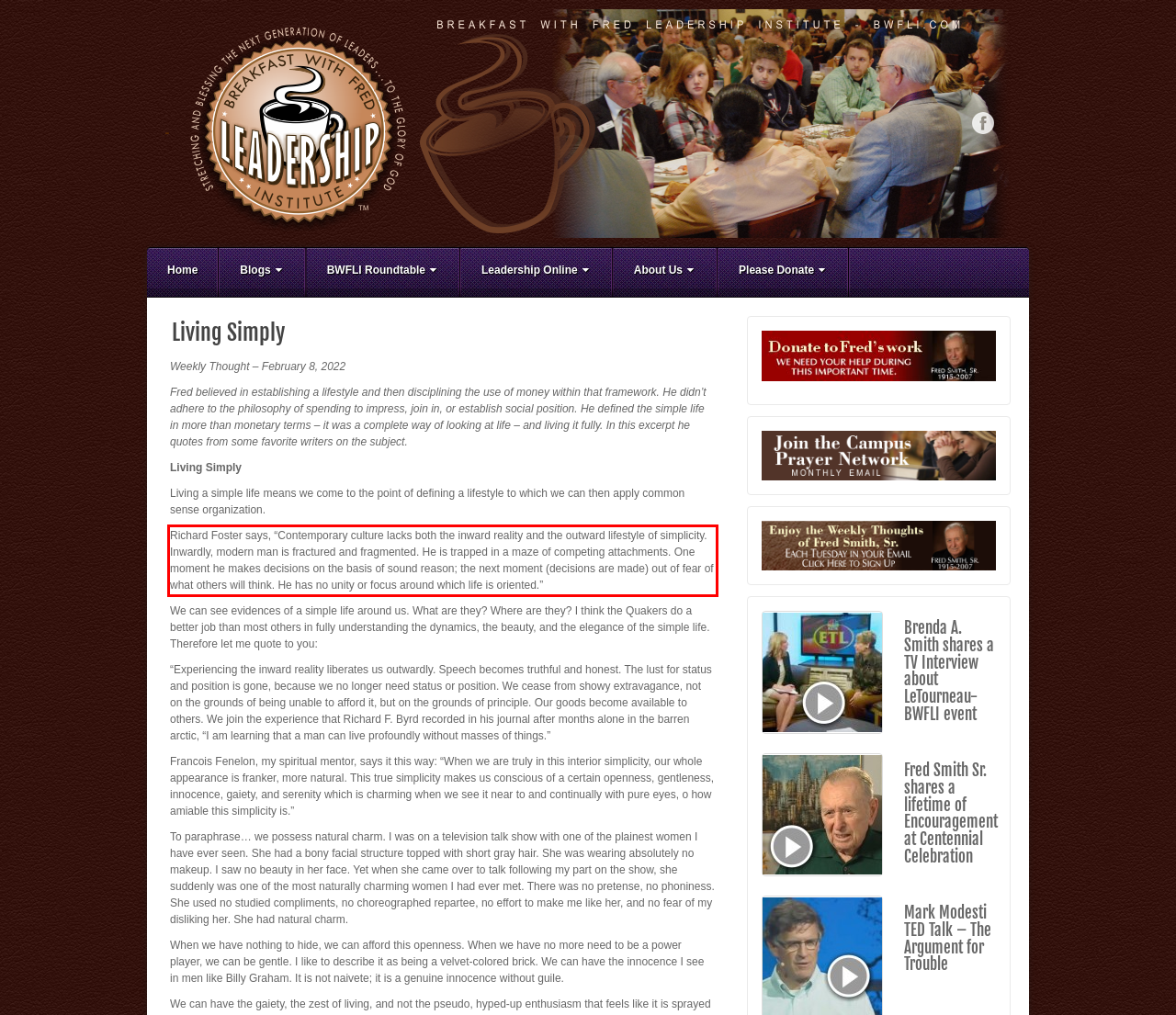Using the provided webpage screenshot, identify and read the text within the red rectangle bounding box.

Richard Foster says, “Contemporary culture lacks both the inward reality and the outward lifestyle of simplicity. Inwardly, modern man is fractured and fragmented. He is trapped in a maze of competing attachments. One moment he makes decisions on the basis of sound reason; the next moment (decisions are made) out of fear of what others will think. He has no unity or focus around which life is oriented.”